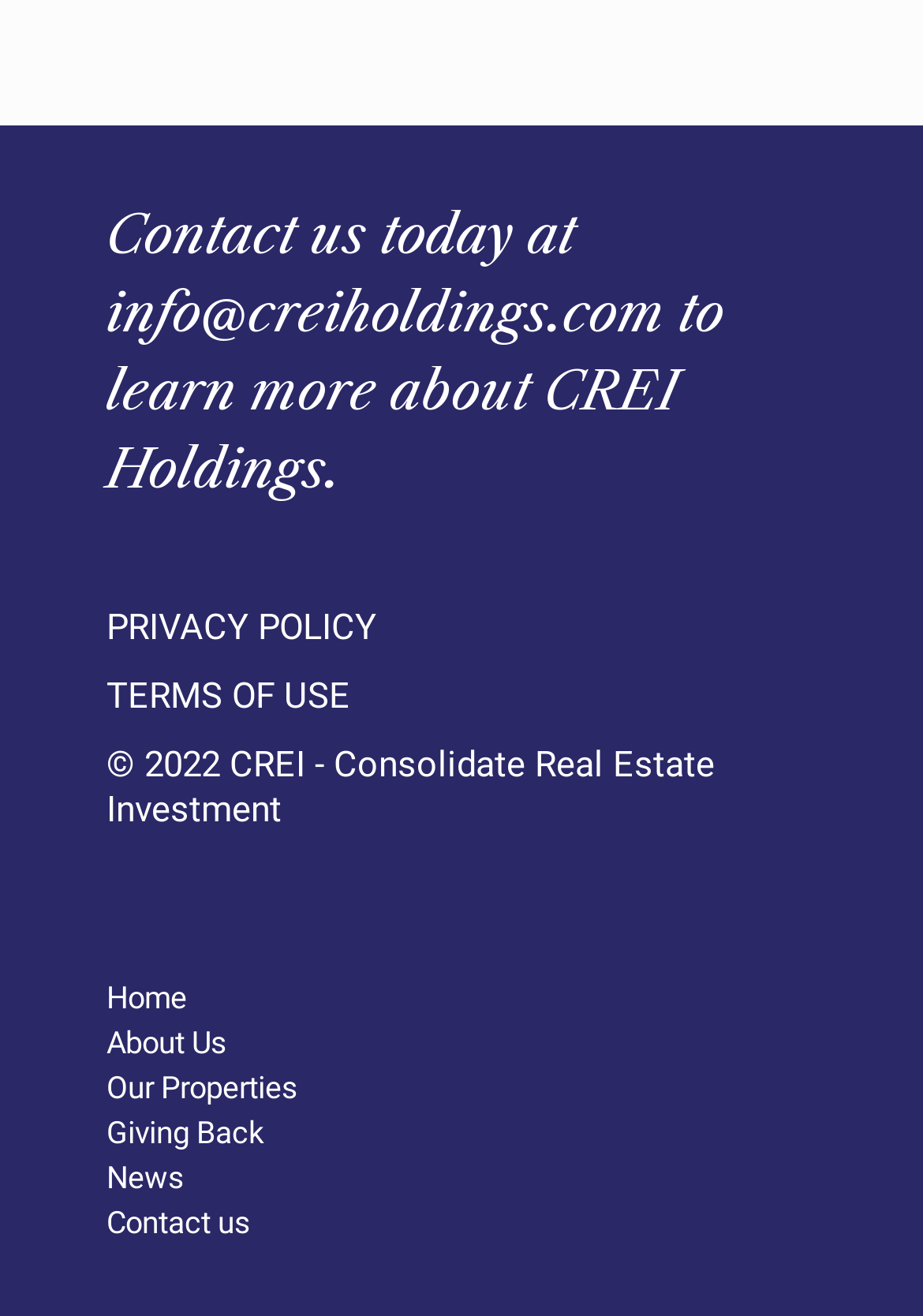Provide your answer in a single word or phrase: 
What is the year of the copyright statement?

2022